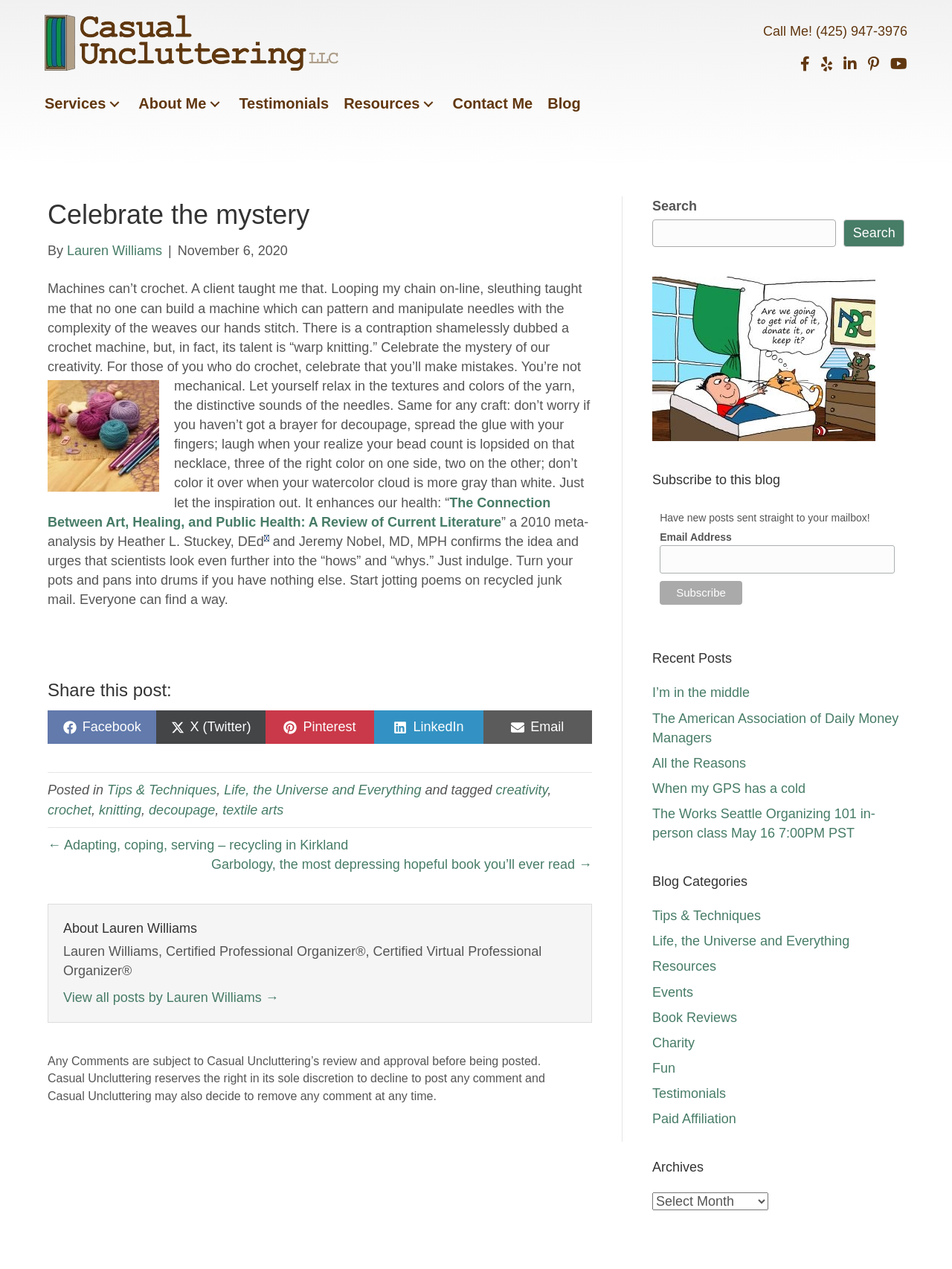Respond to the question below with a single word or phrase: What is the topic of the blog post?

Celebrating creativity